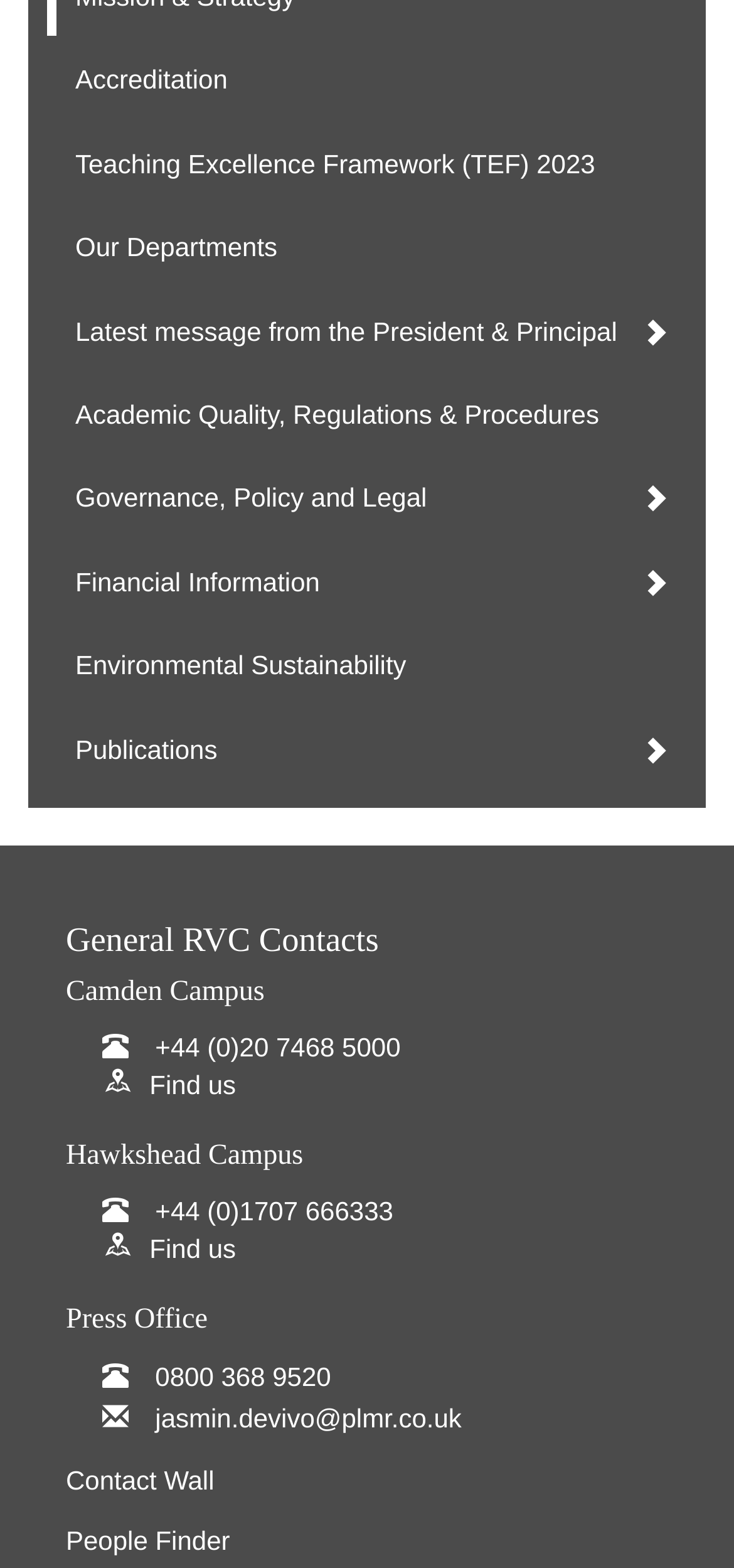How many campuses are listed?
Give a detailed and exhaustive answer to the question.

I counted the number of campus headings, which are 'Camden Campus' and 'Hawkshead Campus', to get the answer.